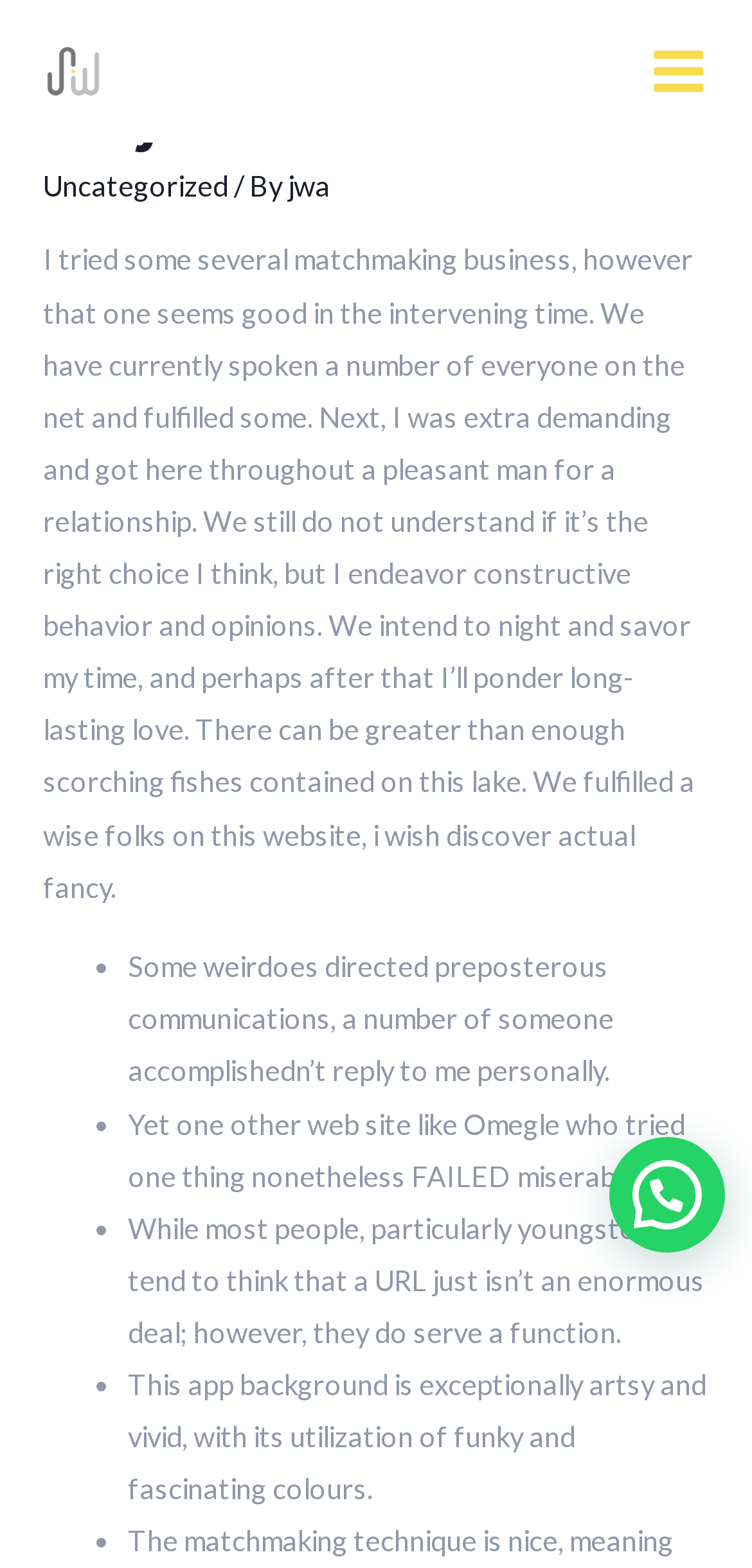Please specify the bounding box coordinates in the format (top-left x, top-left y, bottom-right x, bottom-right y), with all values as floating point numbers between 0 and 1. Identify the bounding box of the UI element described by: alt="JW Digital Advertising Agency"

[0.051, 0.032, 0.144, 0.053]